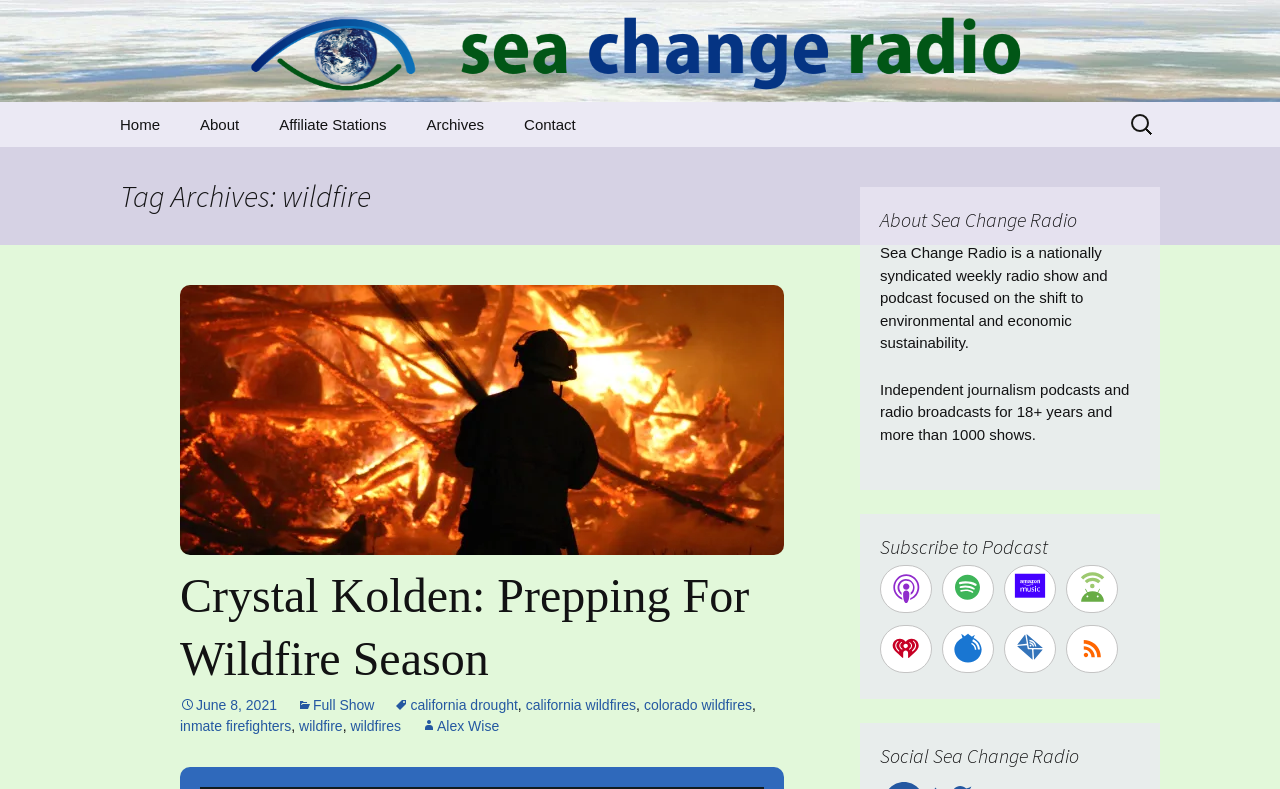Identify the bounding box coordinates of the clickable region necessary to fulfill the following instruction: "Go to Home page". The bounding box coordinates should be four float numbers between 0 and 1, i.e., [left, top, right, bottom].

[0.078, 0.13, 0.141, 0.187]